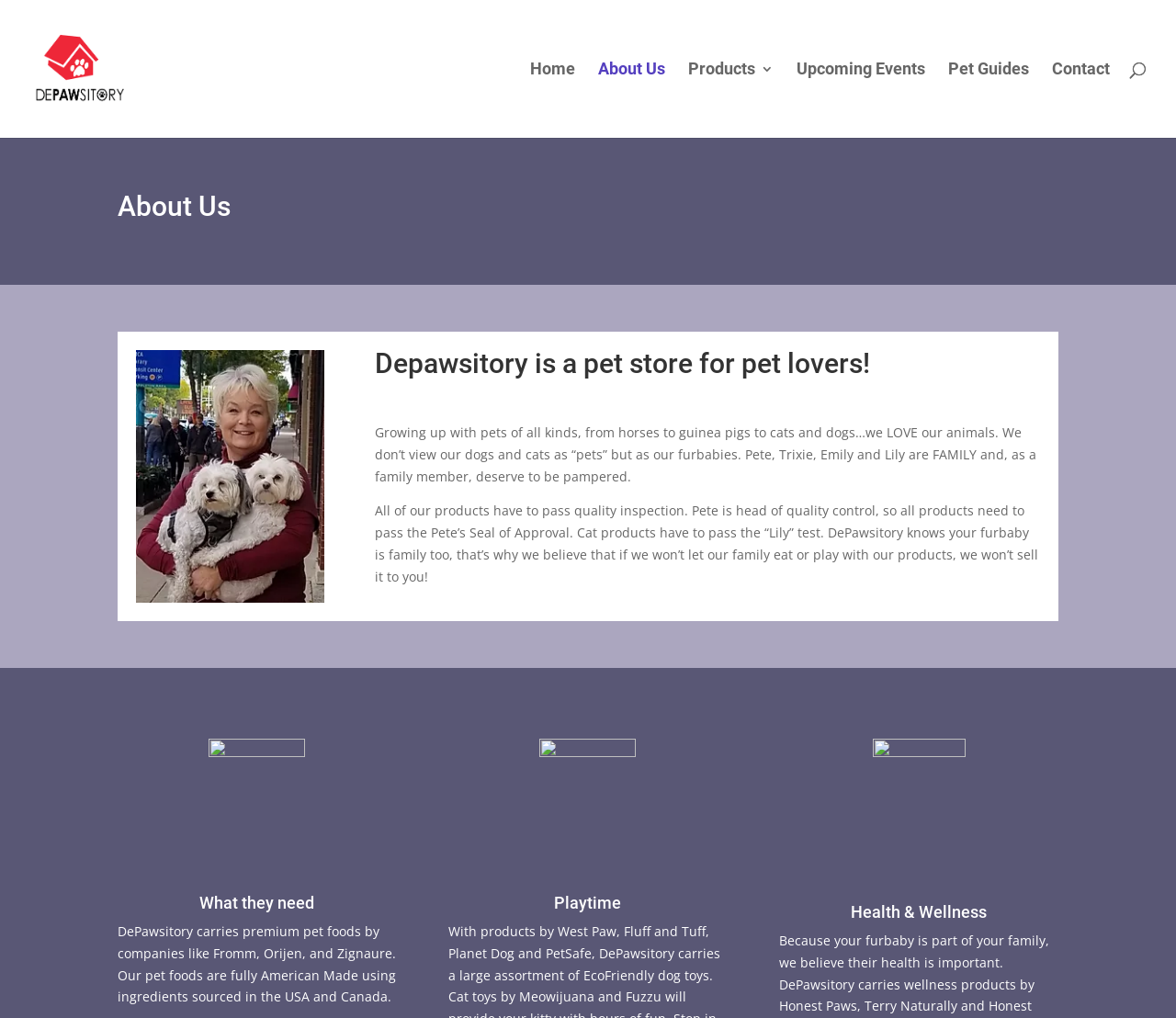Where are the ingredients for pet foods sourced from?
Offer a detailed and exhaustive answer to the question.

The webpage states that the pet foods carried by Depawsitory are fully American Made, and the ingredients are sourced from the USA and Canada.